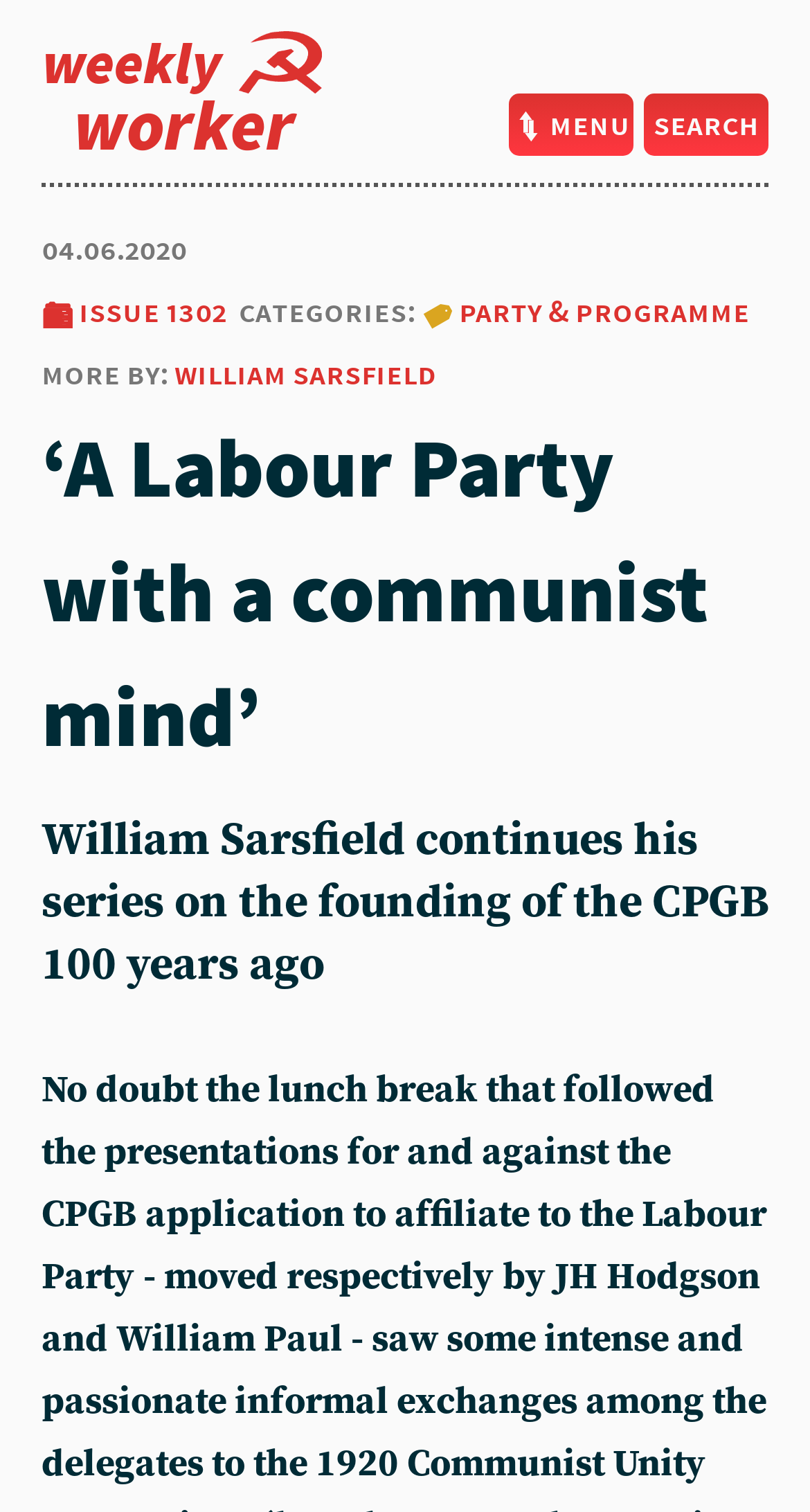What are the categories of the article?
Provide a fully detailed and comprehensive answer to the question.

I found the answer by looking at the heading 'categories: t party & programme' which indicates that the categories of the article are 't party & programme'.